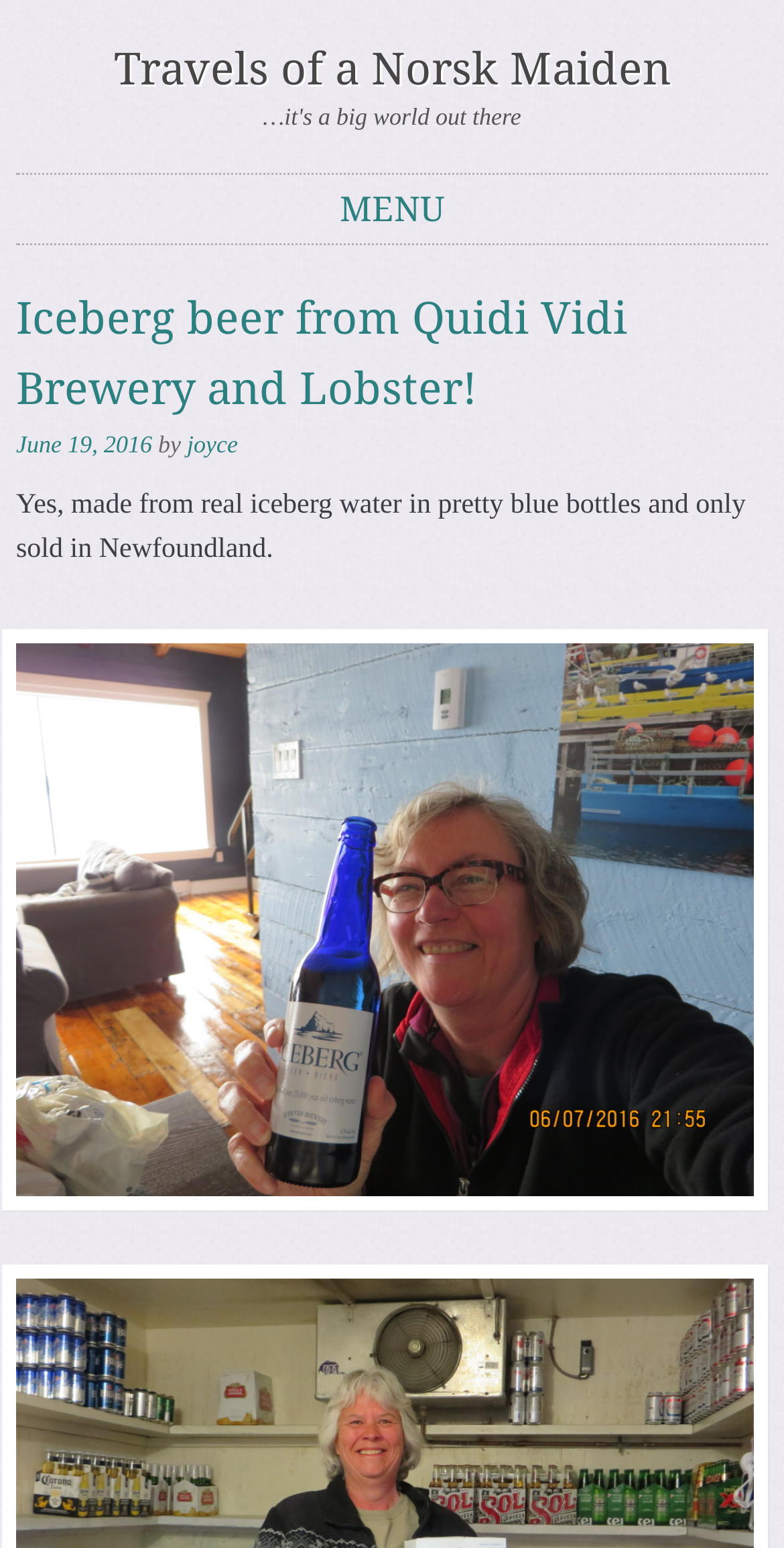Please provide a comprehensive answer to the question below using the information from the image: What is the name of the brewery mentioned?

The name of the brewery is mentioned in the heading 'Iceberg beer from Quidi Vidi Brewery and Lobster!' which is a subheading under the main heading 'Travels of a Norsk Maiden'.